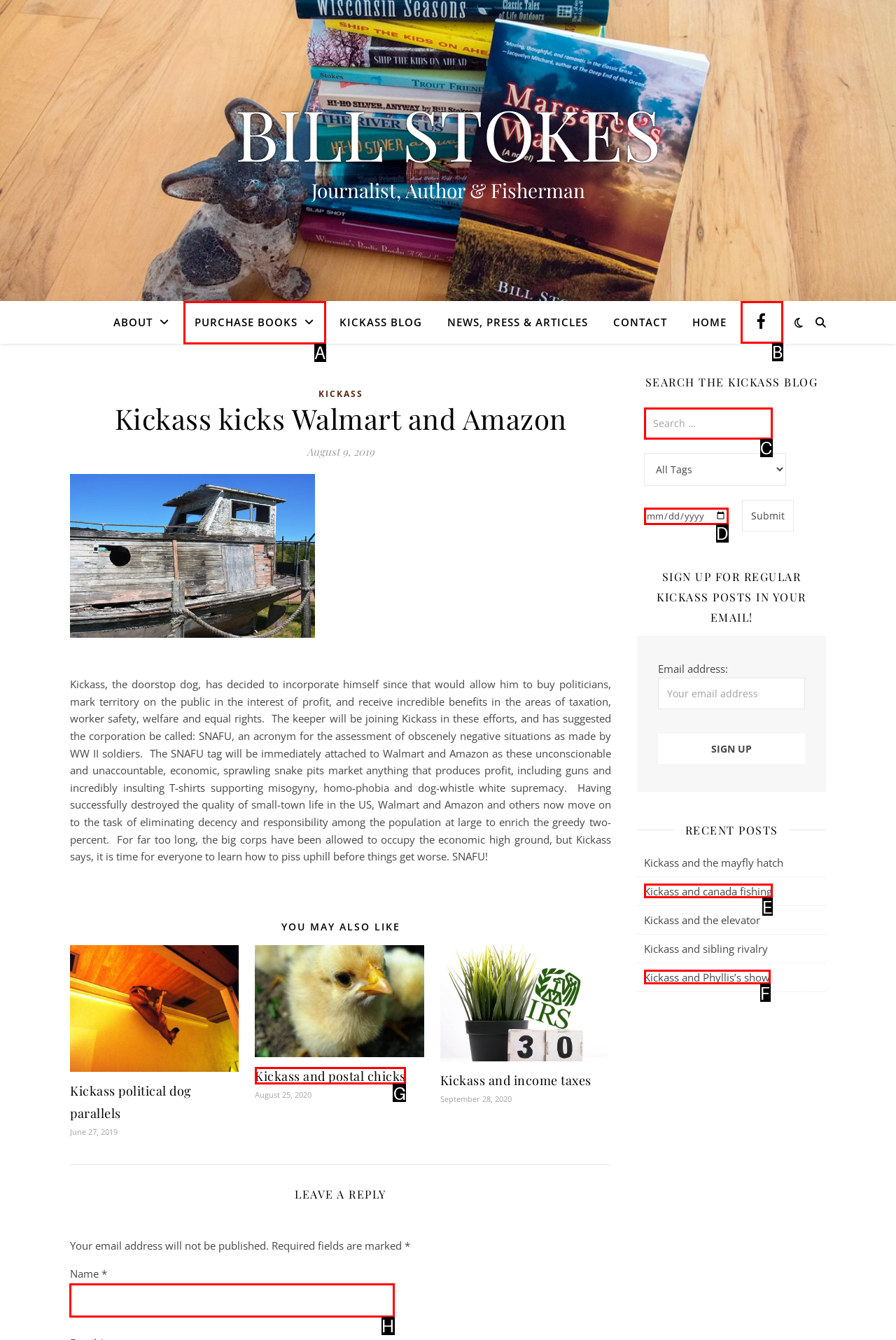Tell me which one HTML element I should click to complete the following instruction: Leave a reply in the comment section
Answer with the option's letter from the given choices directly.

H